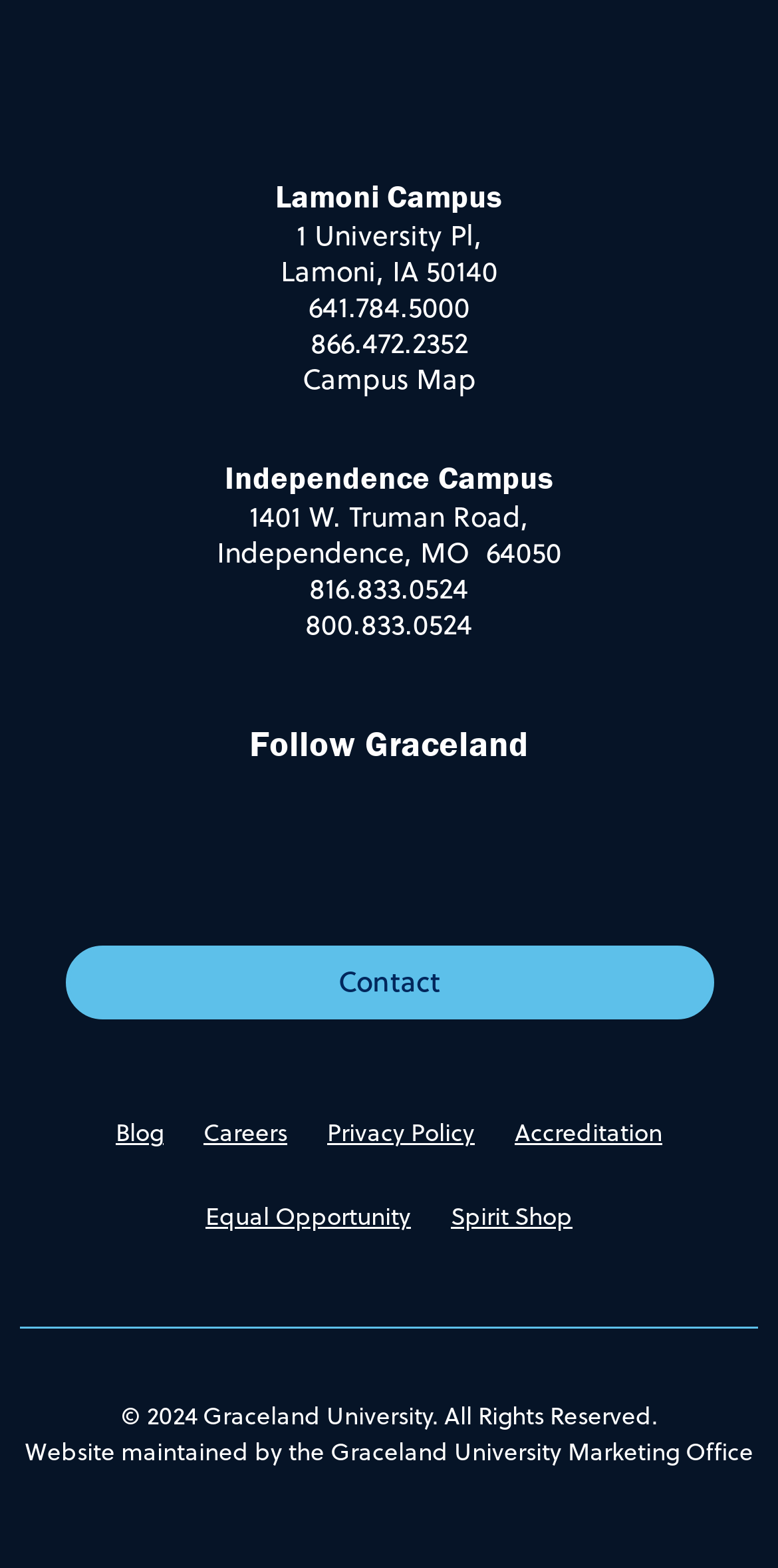Locate the bounding box coordinates of the clickable area to execute the instruction: "View Campus Map". Provide the coordinates as four float numbers between 0 and 1, represented as [left, top, right, bottom].

[0.388, 0.228, 0.612, 0.254]